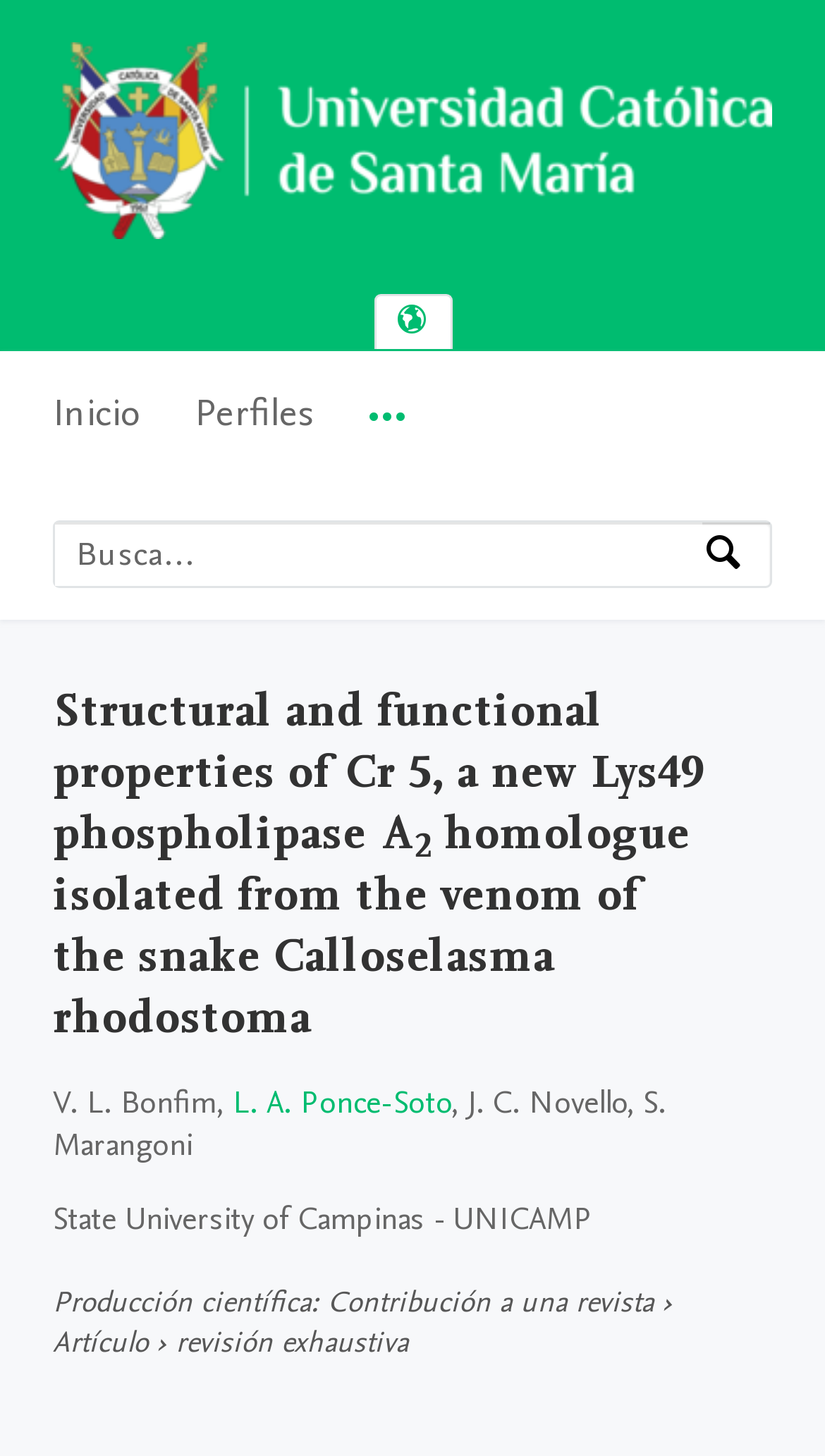Extract the main title from the webpage and generate its text.

Structural and functional properties of Cr 5, a new Lys49 phospholipase A2 homologue isolated from the venom of the snake Calloselasma rhodostoma